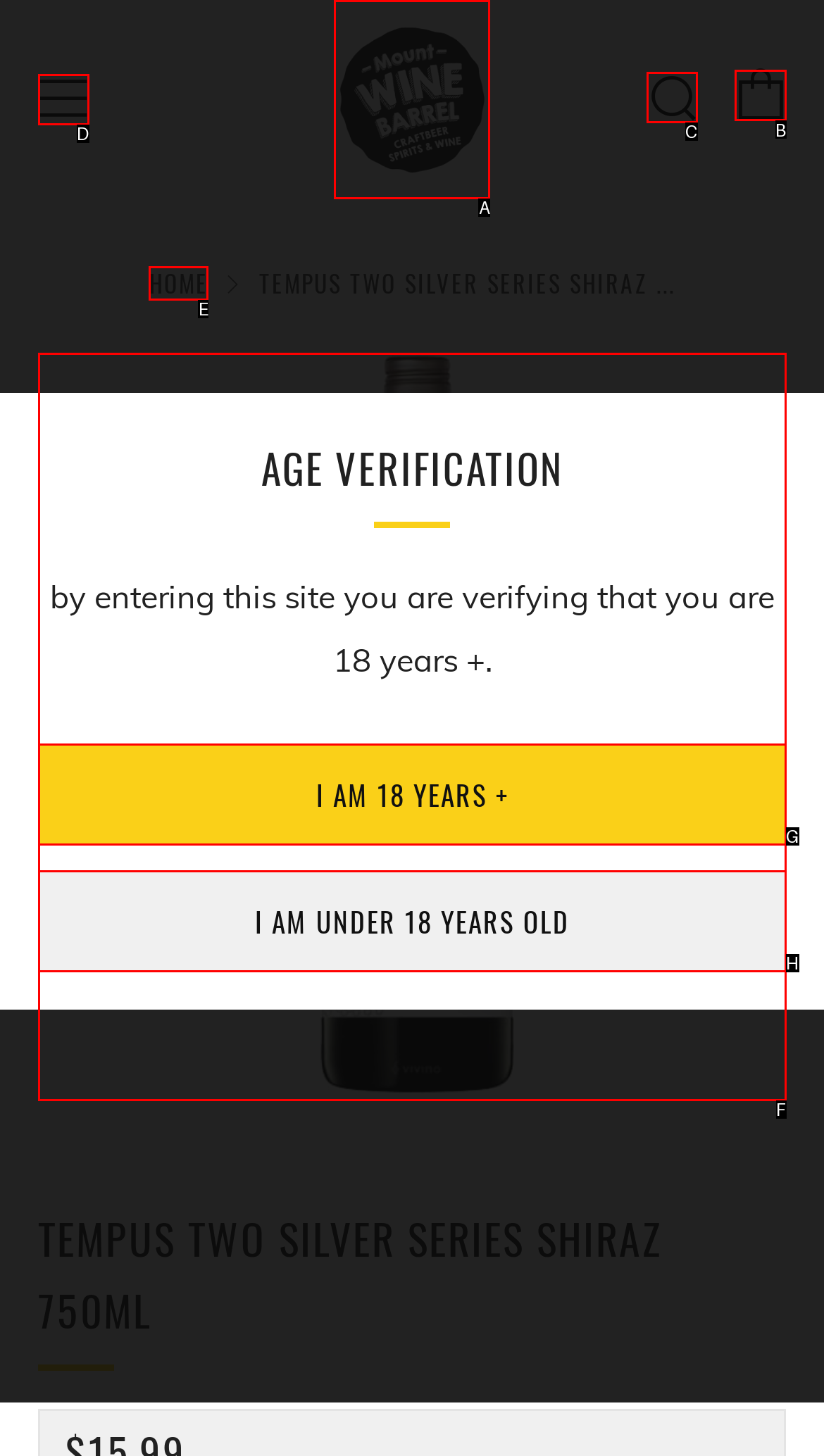What option should I click on to execute the task: View cart? Give the letter from the available choices.

B